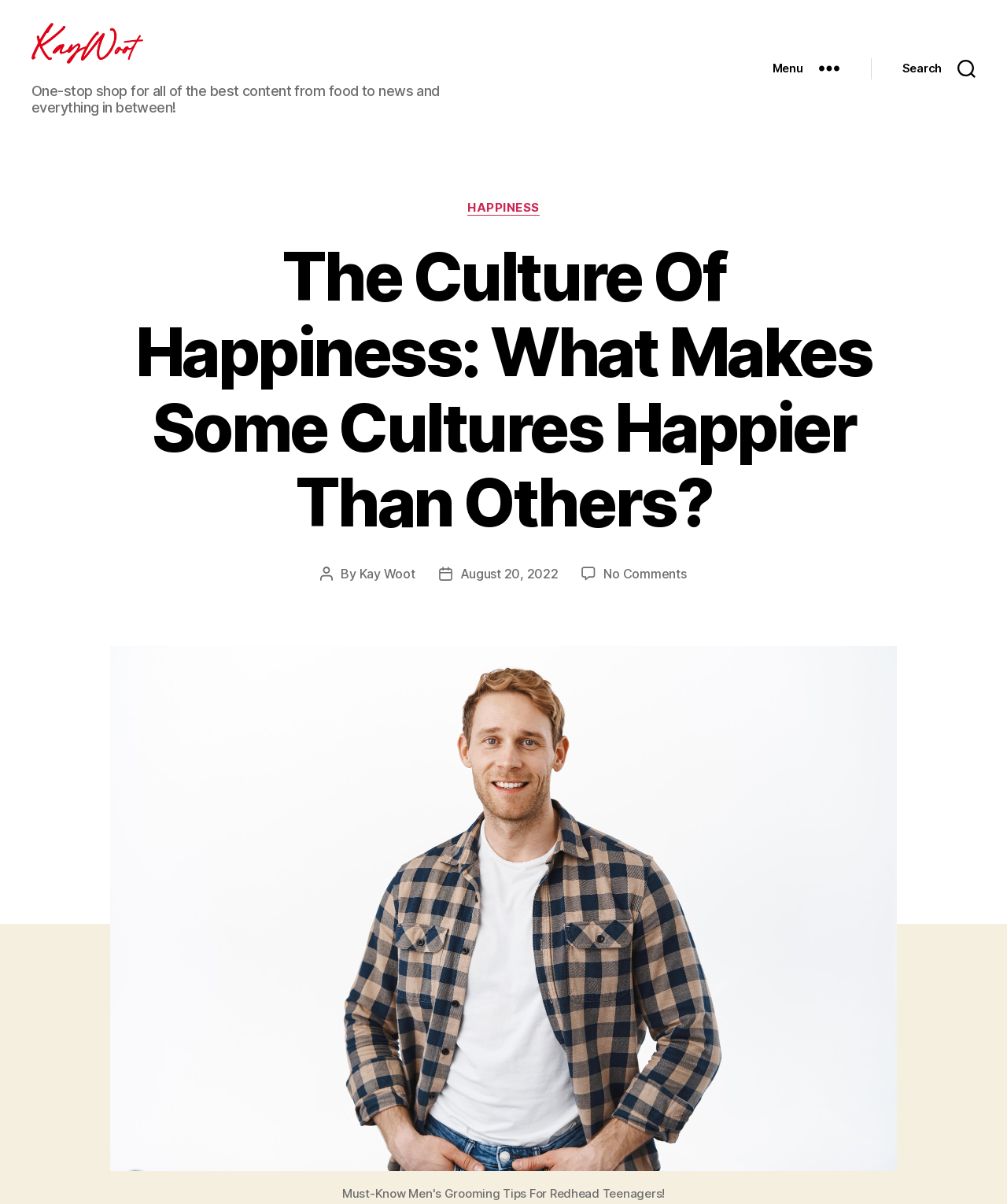Answer the question below using just one word or a short phrase: 
Who is the author of the current post?

Kay Woot